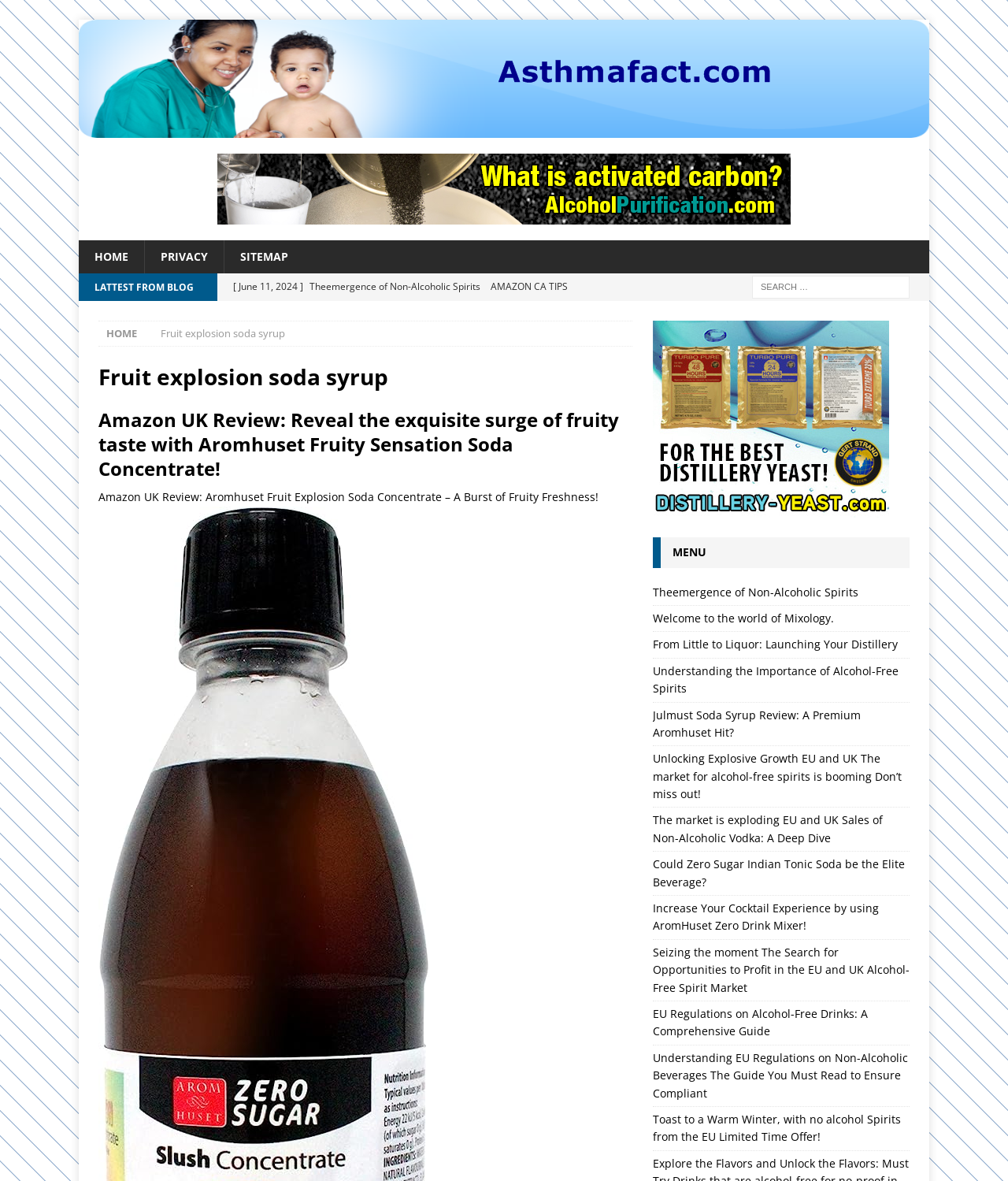What is the theme of the blog posts?
From the image, respond with a single word or phrase.

Alcohol-free spirits and mixology